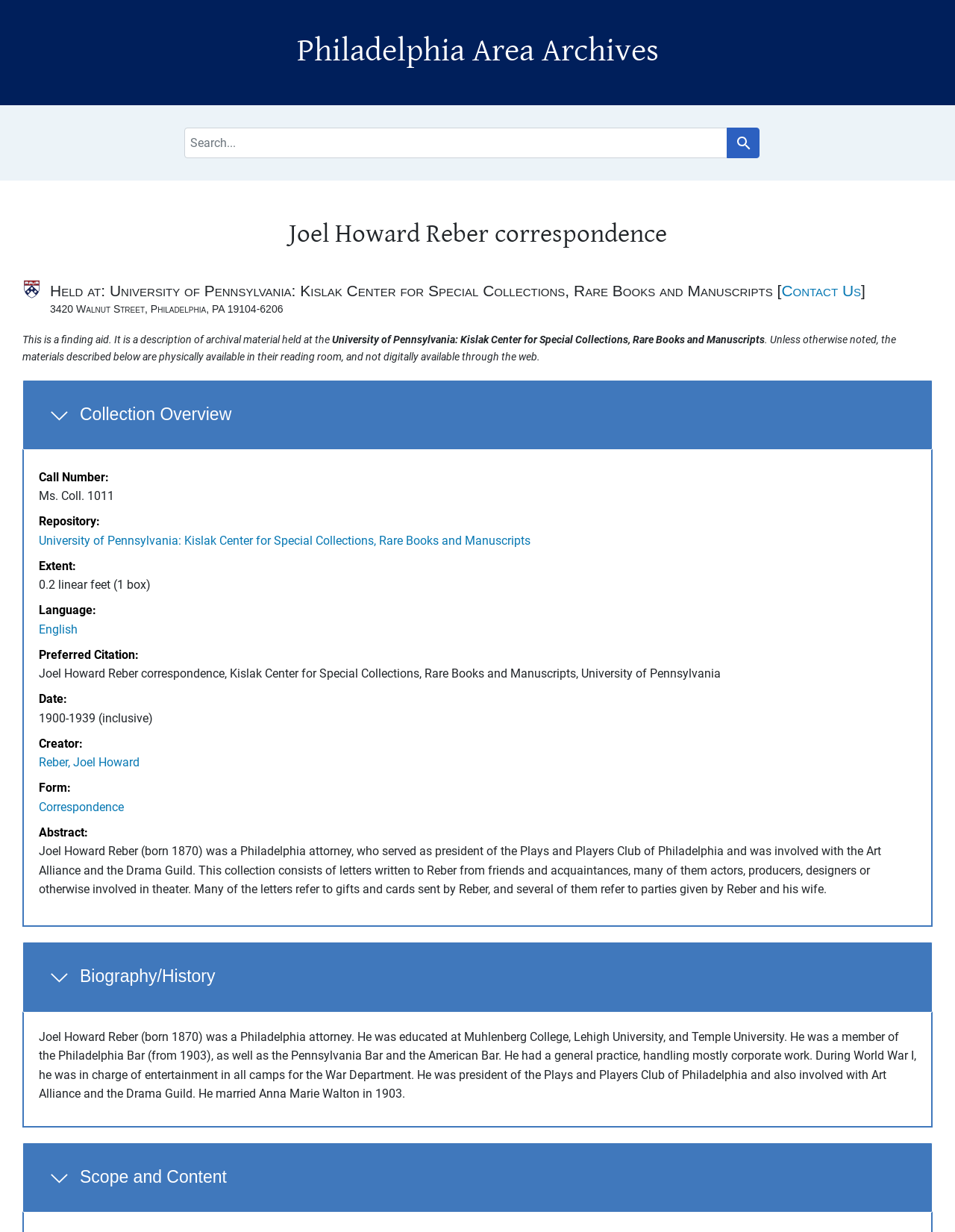Can you specify the bounding box coordinates for the region that should be clicked to fulfill this instruction: "Expand biography/history section".

[0.023, 0.764, 0.977, 0.822]